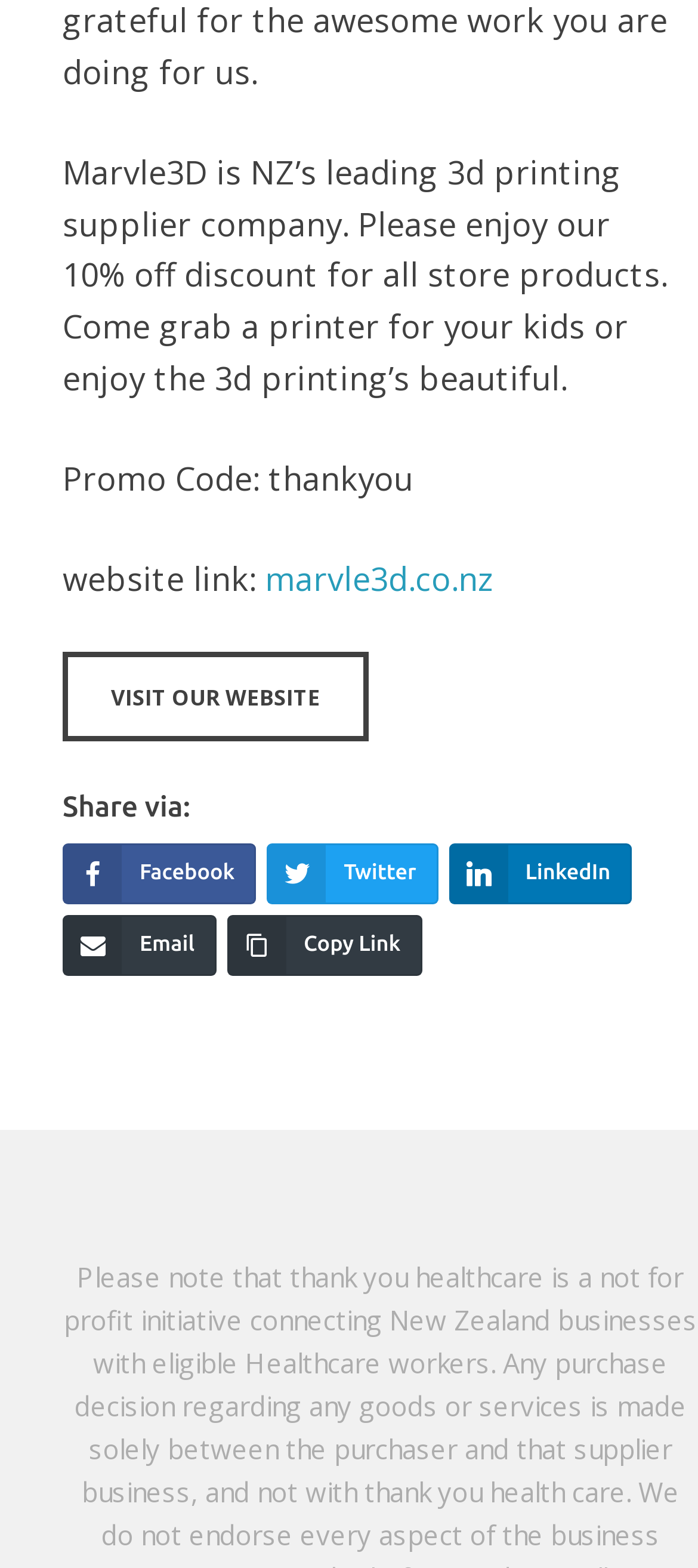Using the provided description: "Contacts", find the bounding box coordinates of the corresponding UI element. The output should be four float numbers between 0 and 1, in the format [left, top, right, bottom].

None